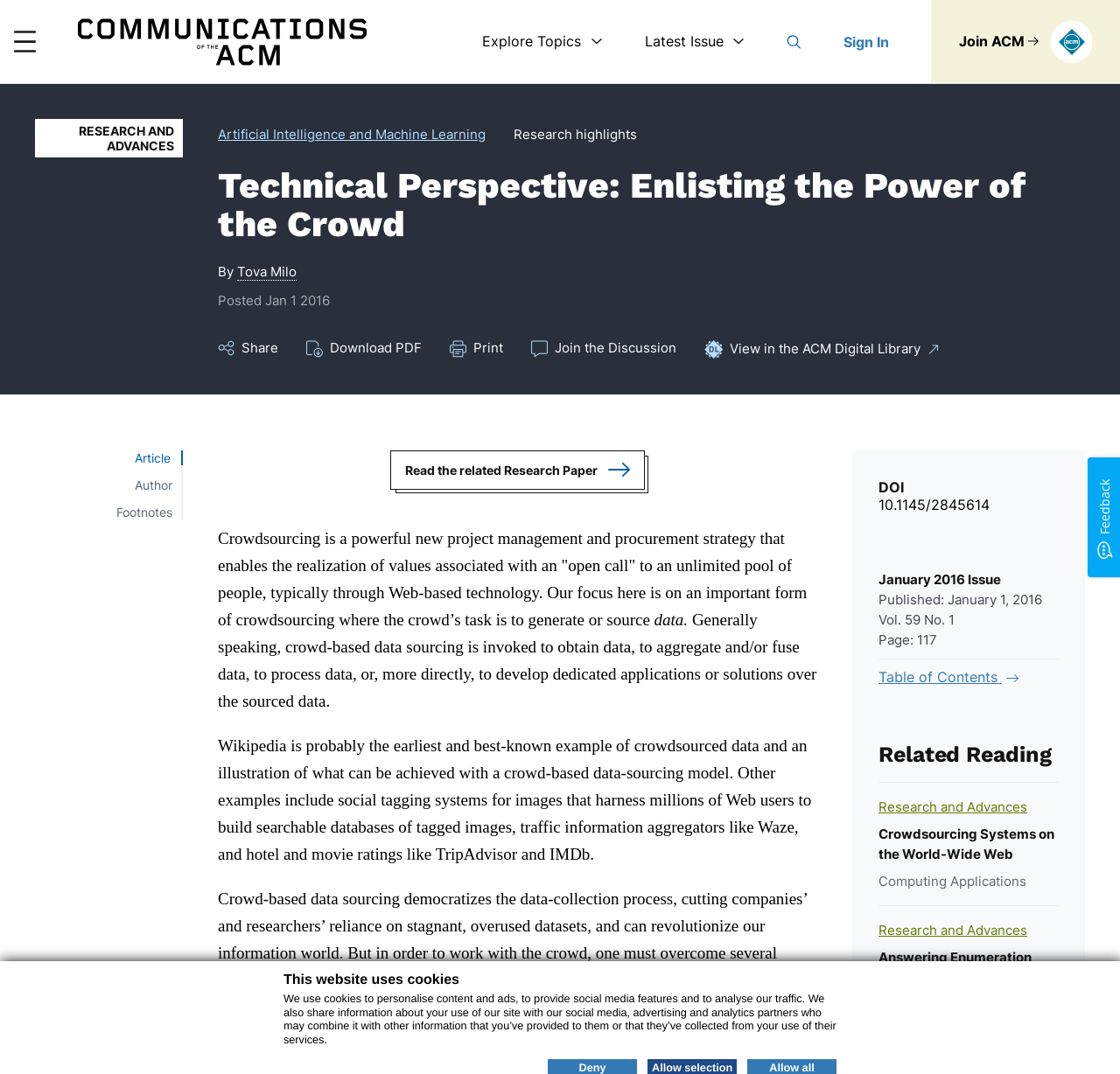Your task is to find and give the main heading text of the webpage.

Technical Perspective: Enlisting the Power of the Crowd